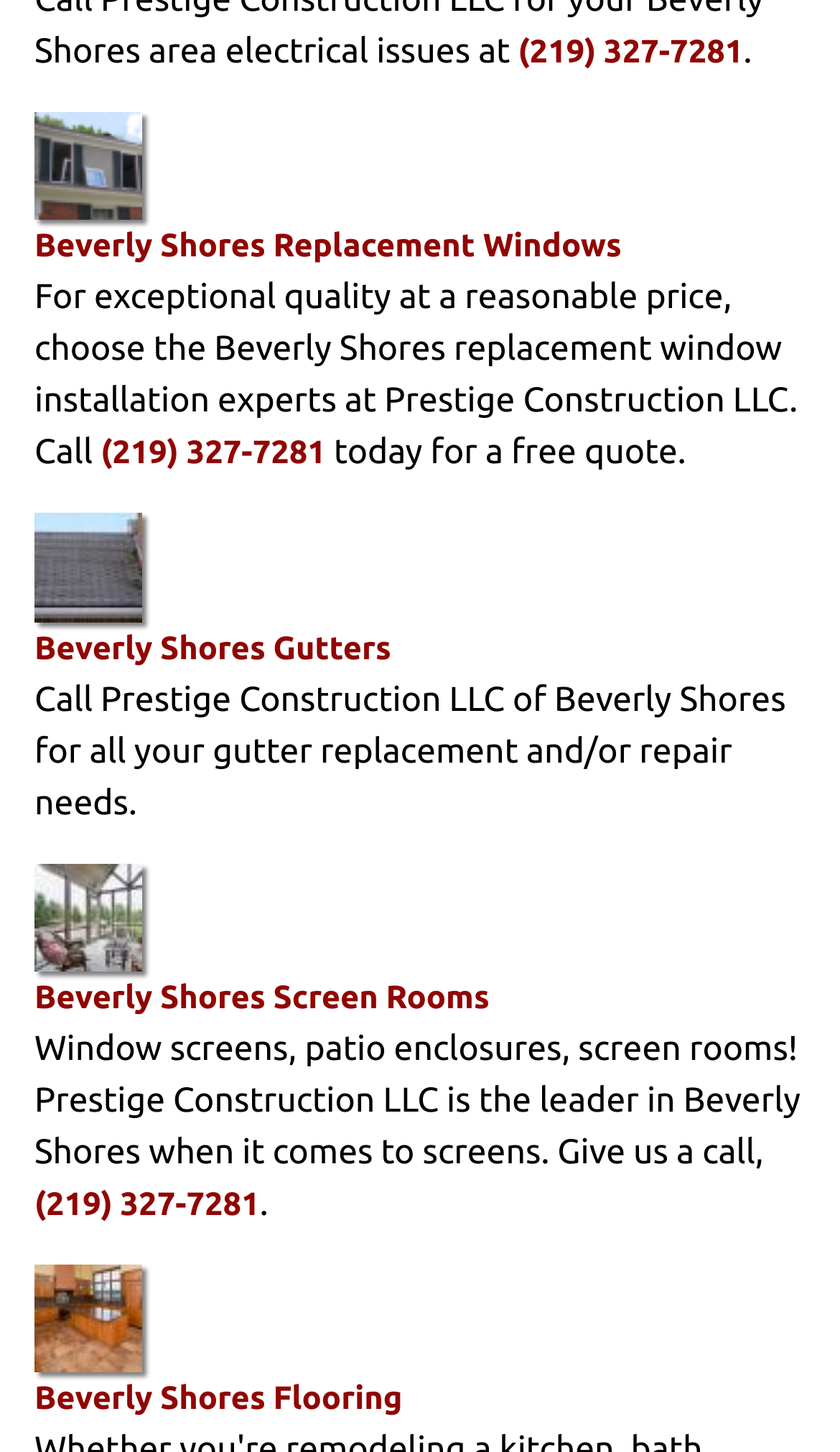What is the phone number to call for a free quote?
Offer a detailed and full explanation in response to the question.

I found the phone number by looking at the links and static text elements on the webpage. There are multiple instances of the phone number, but they all have the same value. The phone number is mentioned in the context of calling for a free quote, which suggests that it's a contact number for the company.